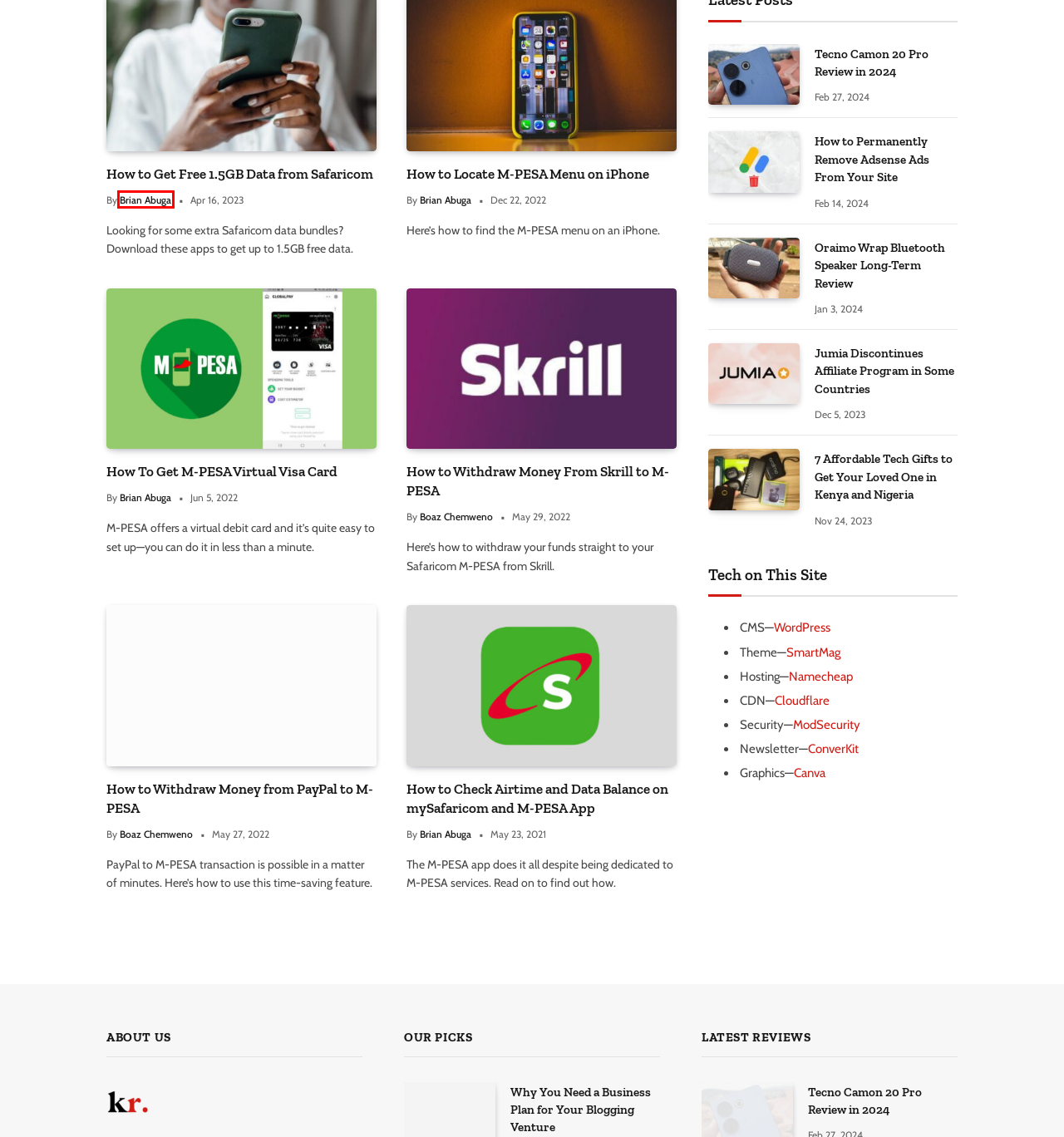Consider the screenshot of a webpage with a red bounding box and select the webpage description that best describes the new page that appears after clicking the element inside the red box. Here are the candidates:
A. Jumia Discontinues Affiliate Program in Some Countries - Kenyan Radar
B. 7 Affordable Tech Gifts to Get Your Loved One in Kenya and Nigeria - Kenyan Radar
C. Blog Tool, Publishing Platform, and CMS – WordPress.org
D. Oraimo Wrap Review
E. How to Permanently Remove Adsense Ads From Your Site - Kenyan Radar
F. Log In - ConvertKit
G. Brian Abuga – Kenyan Radar
H. Shared Hosting Plans - Fast and Secure Web Service from Namecheap.

G